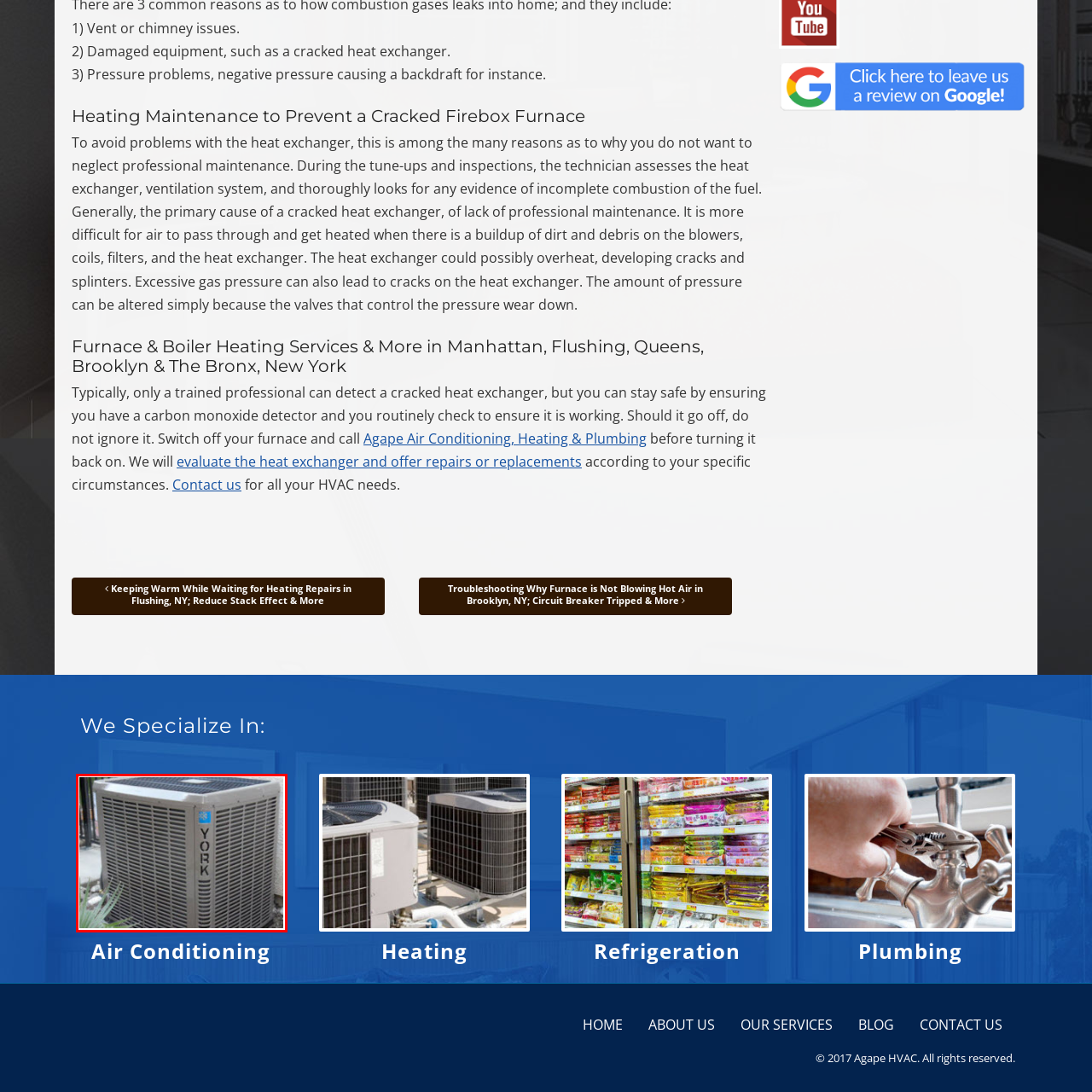Where is the air conditioning unit situated?
Concentrate on the image bordered by the red bounding box and offer a comprehensive response based on the image details.

The air conditioning unit is situated in a neatly maintained outdoor area, which is evident from the presence of adjacent greenery.